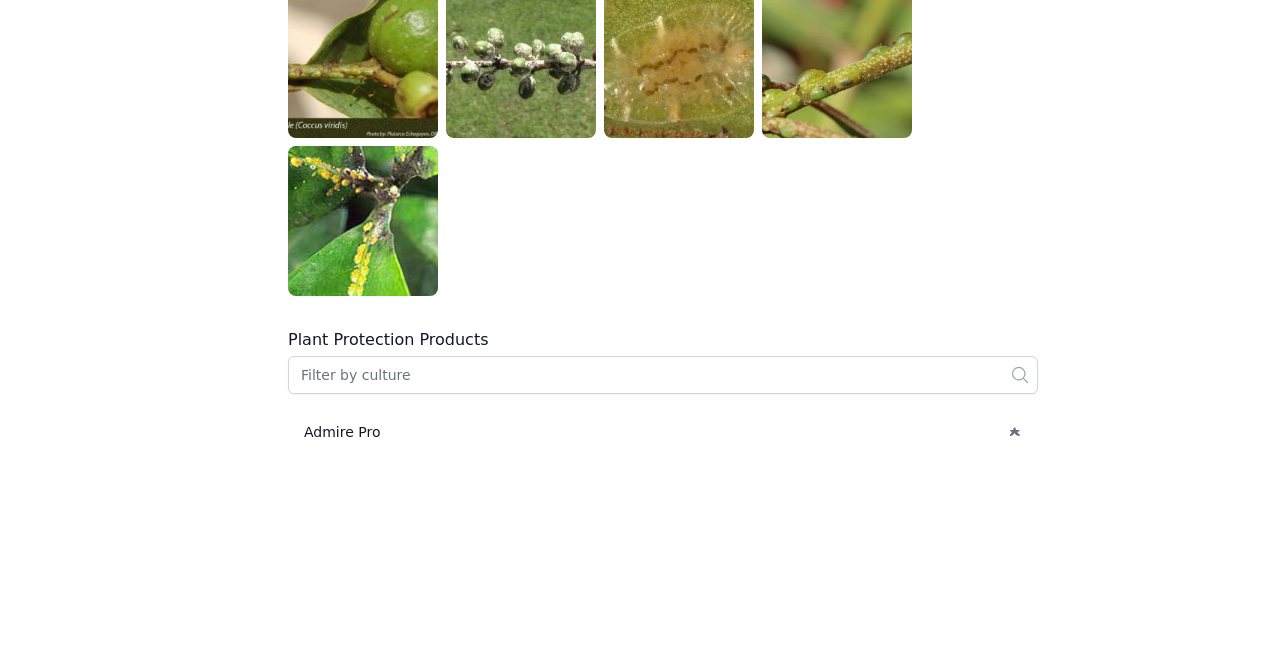Answer the question with a single word or phrase: 
What is the link 'Admire Pro' related to?

Plant Protection Products